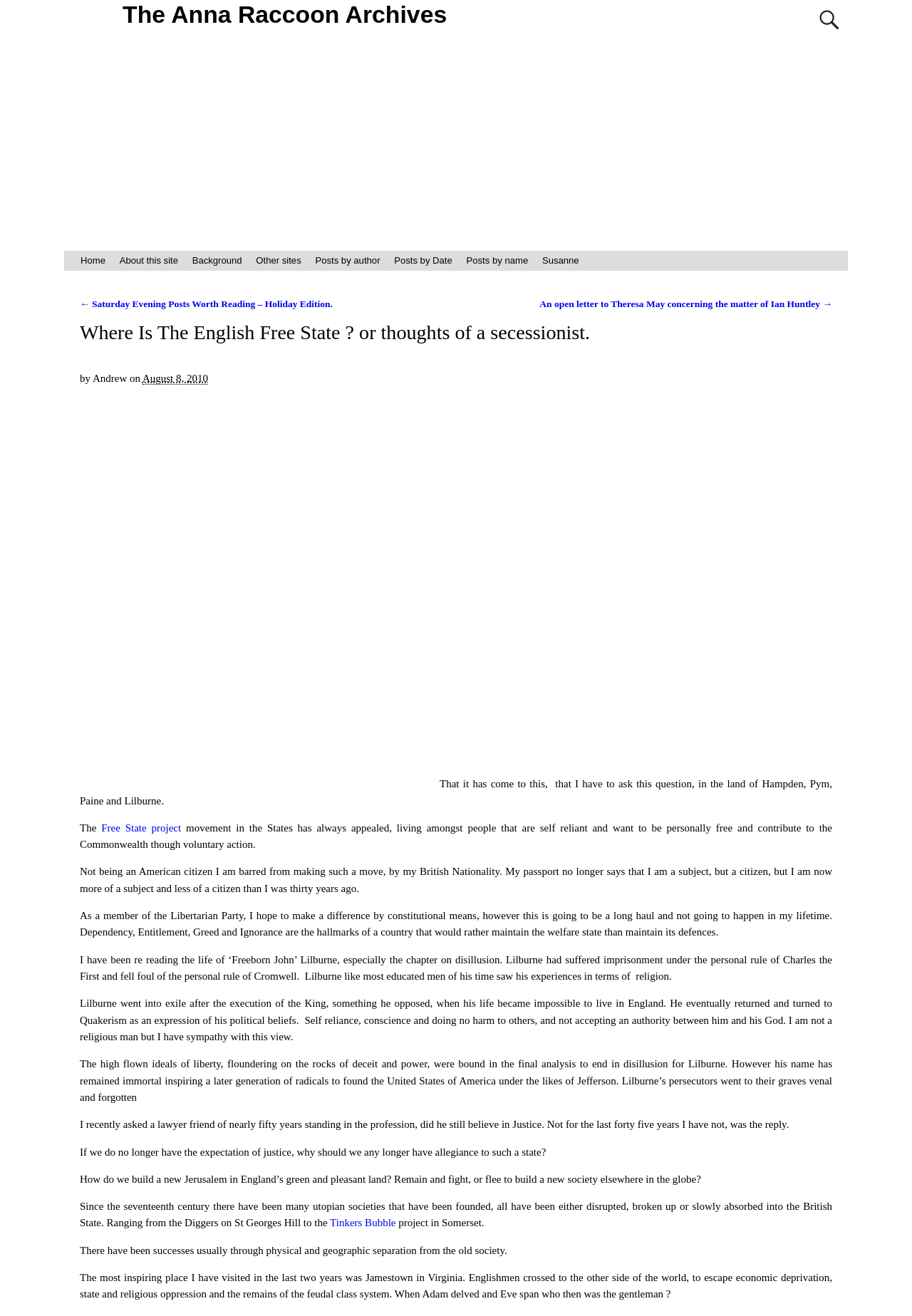Given the description: "Home", determine the bounding box coordinates of the UI element. The coordinates should be formatted as four float numbers between 0 and 1, [left, top, right, bottom].

[0.081, 0.19, 0.123, 0.206]